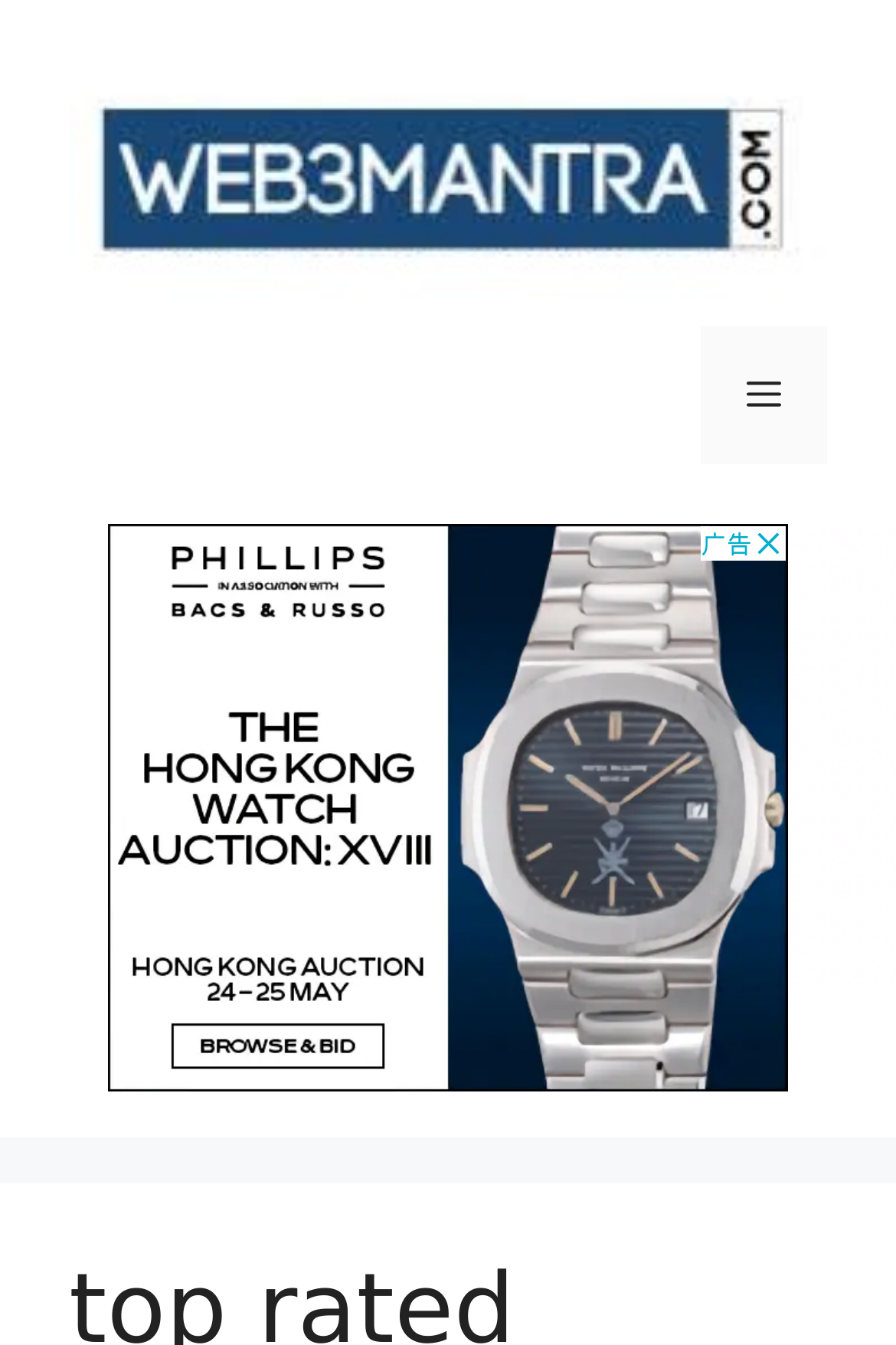Identify and extract the heading text of the webpage.

top rated android apps